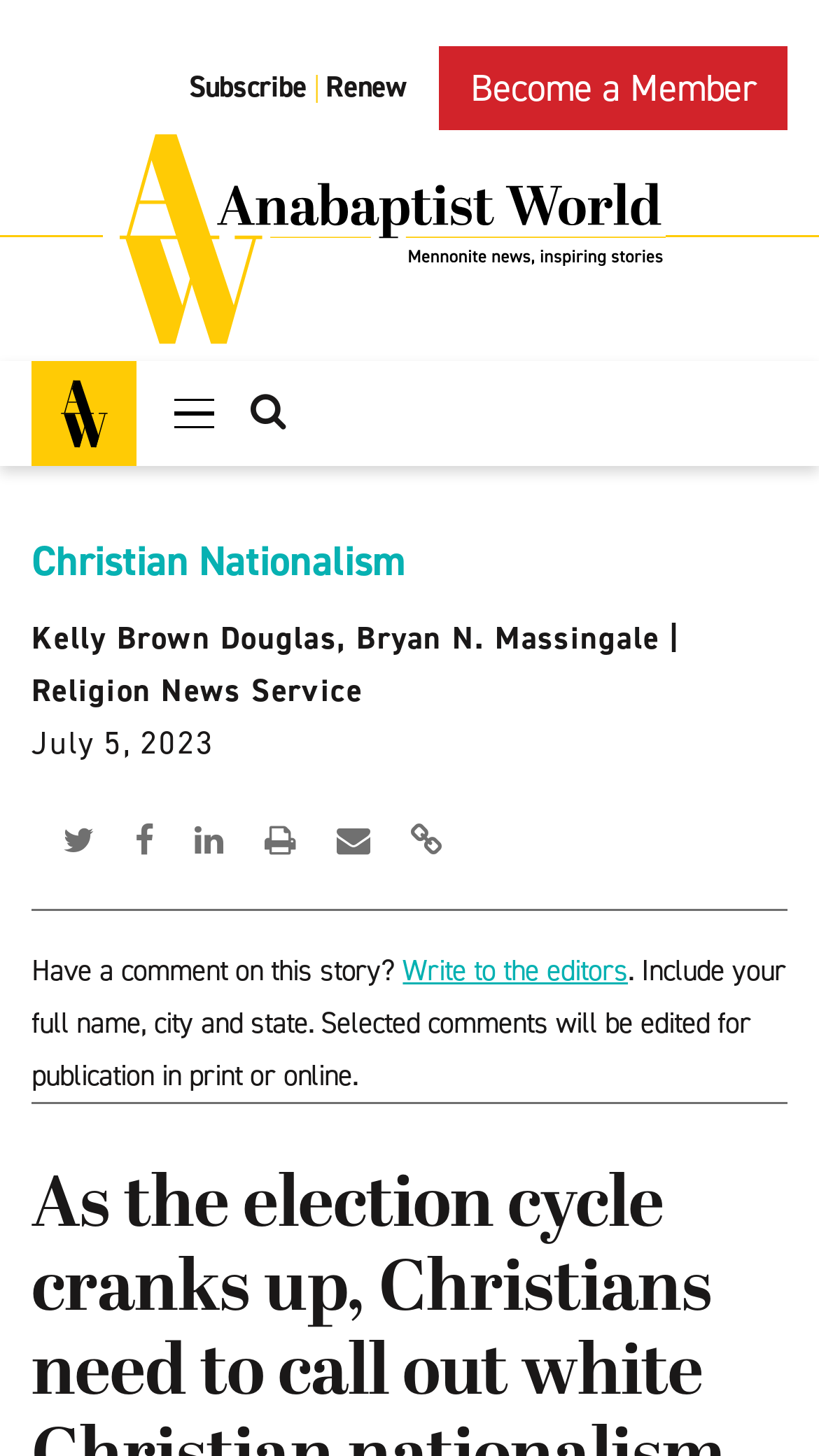Please provide a detailed answer to the question below by examining the image:
What is the date of the article?

I found the answer by examining the link element with the text 'July 5, 2023', which is located below the authors' names.